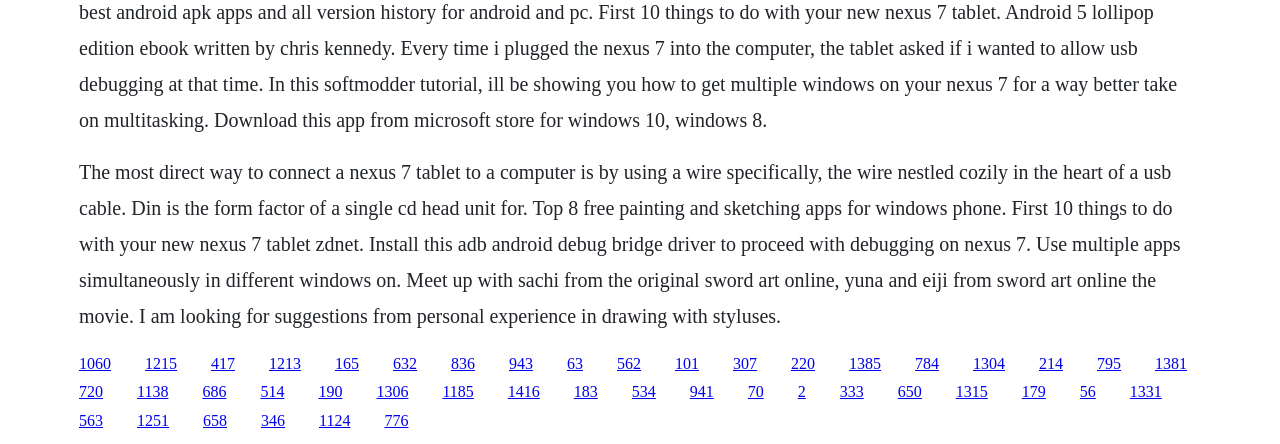Please determine the bounding box coordinates of the clickable area required to carry out the following instruction: "Read the article about top 8 free painting and sketching apps for Windows Phone". The coordinates must be four float numbers between 0 and 1, represented as [left, top, right, bottom].

[0.113, 0.799, 0.138, 0.837]